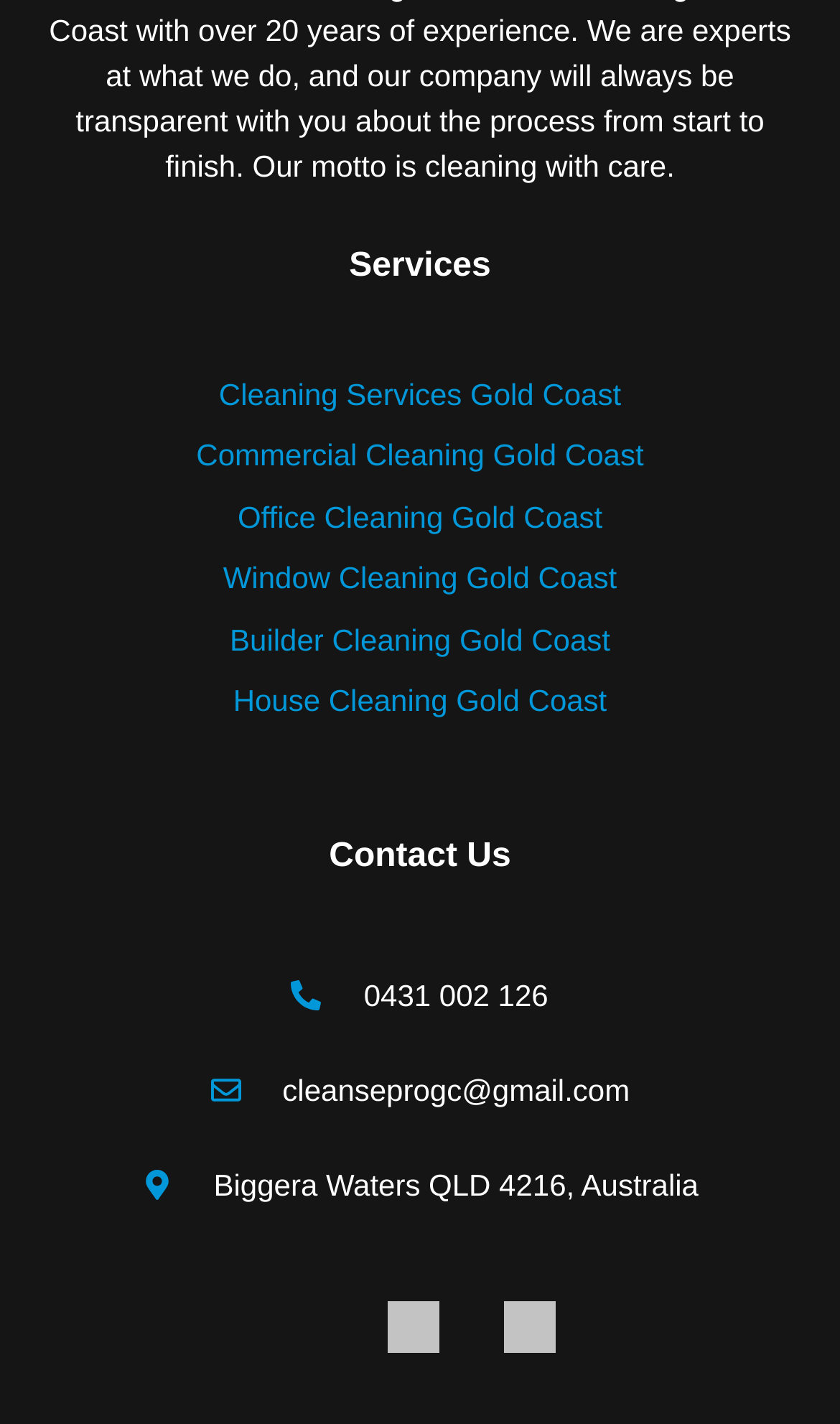Identify the bounding box coordinates for the region of the element that should be clicked to carry out the instruction: "Contact via phone". The bounding box coordinates should be four float numbers between 0 and 1, i.e., [left, top, right, bottom].

[0.026, 0.681, 0.974, 0.718]